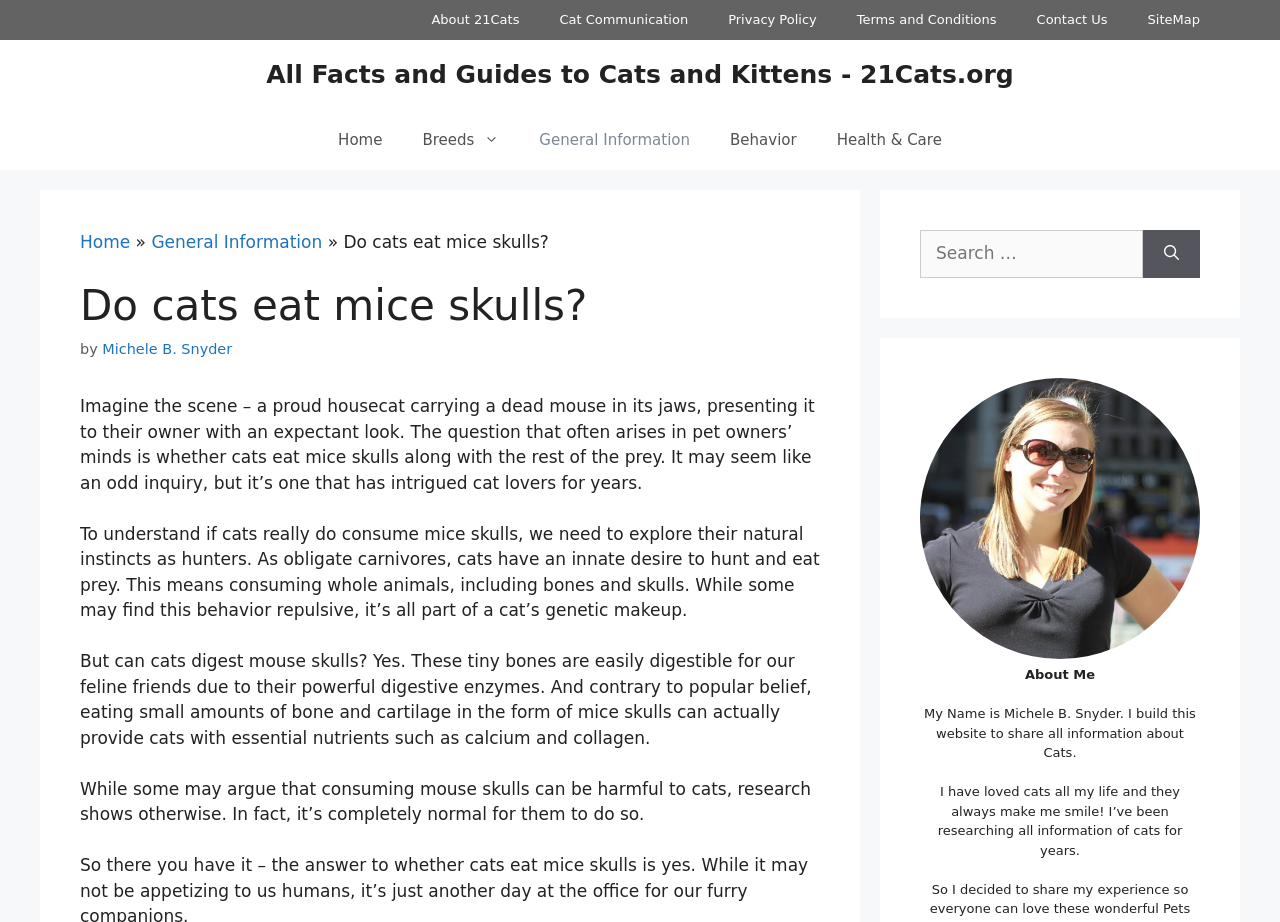What is the purpose of the website?
Carefully analyze the image and provide a thorough answer to the question.

The purpose of the website can be inferred from the 'About Me' section at the bottom of the page, where the author mentions that they built the website to share all information about cats.